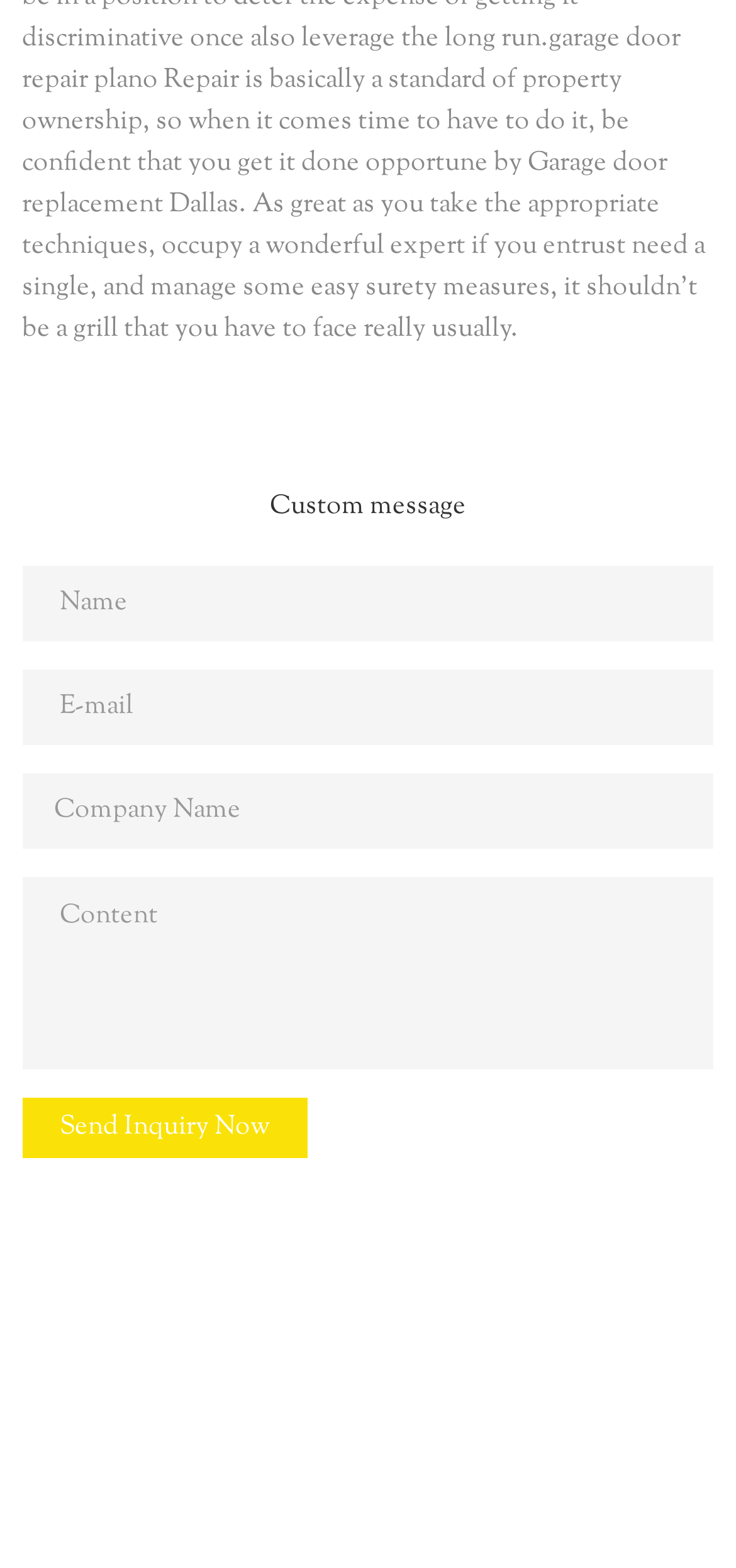Please find the bounding box for the following UI element description. Provide the coordinates in (top-left x, top-left y, bottom-right x, bottom-right y) format, with values between 0 and 1: name="email" placeholder="E-mail"

[0.03, 0.427, 0.97, 0.475]